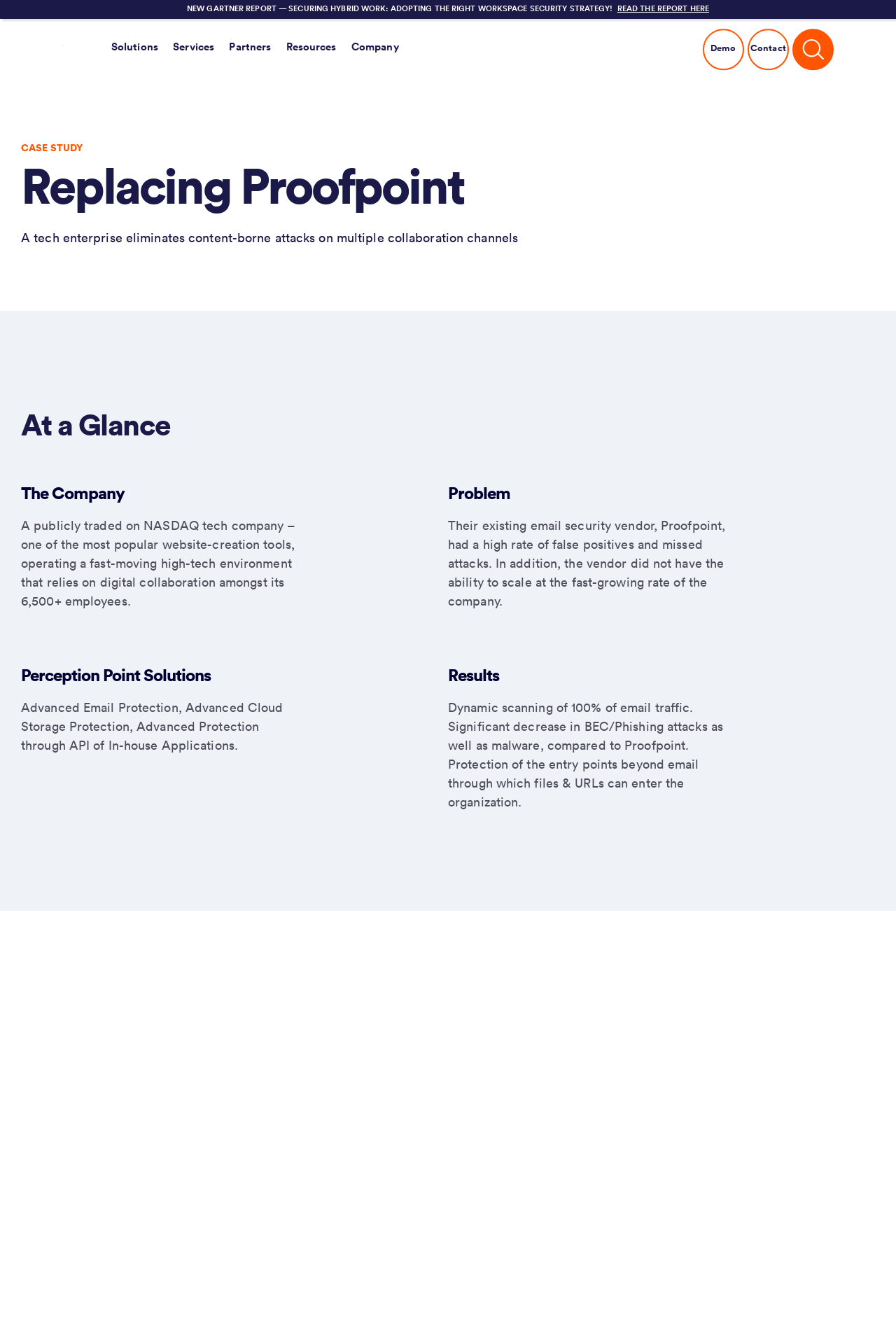Locate the bounding box coordinates of the area to click to fulfill this instruction: "Open search". The bounding box should be presented as four float numbers between 0 and 1, in the order [left, top, right, bottom].

[0.884, 0.022, 0.93, 0.053]